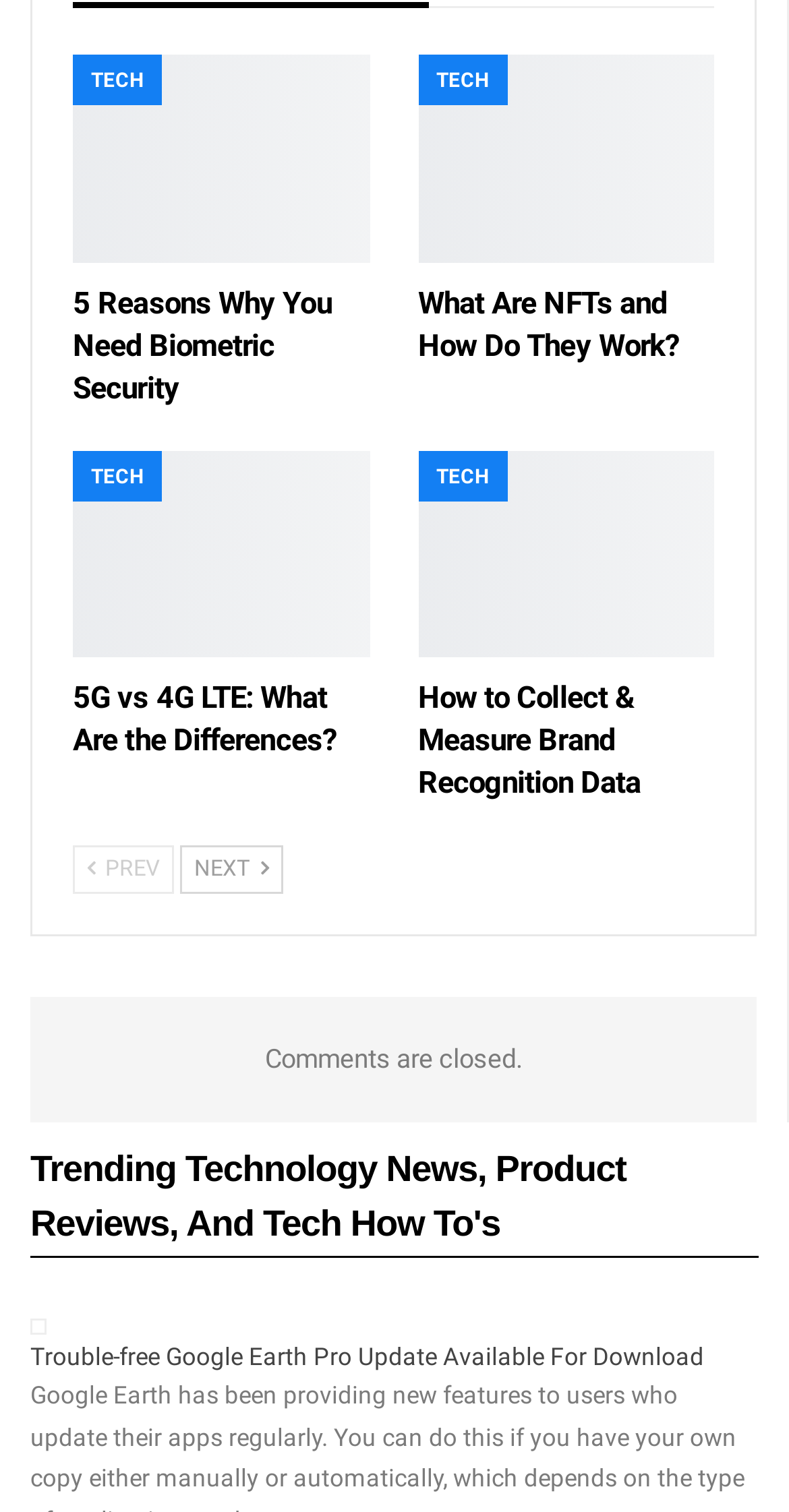Using the format (top-left x, top-left y, bottom-right x, bottom-right y), provide the bounding box coordinates for the described UI element. All values should be floating point numbers between 0 and 1: You might also like

[0.092, 0.023, 0.543, 0.049]